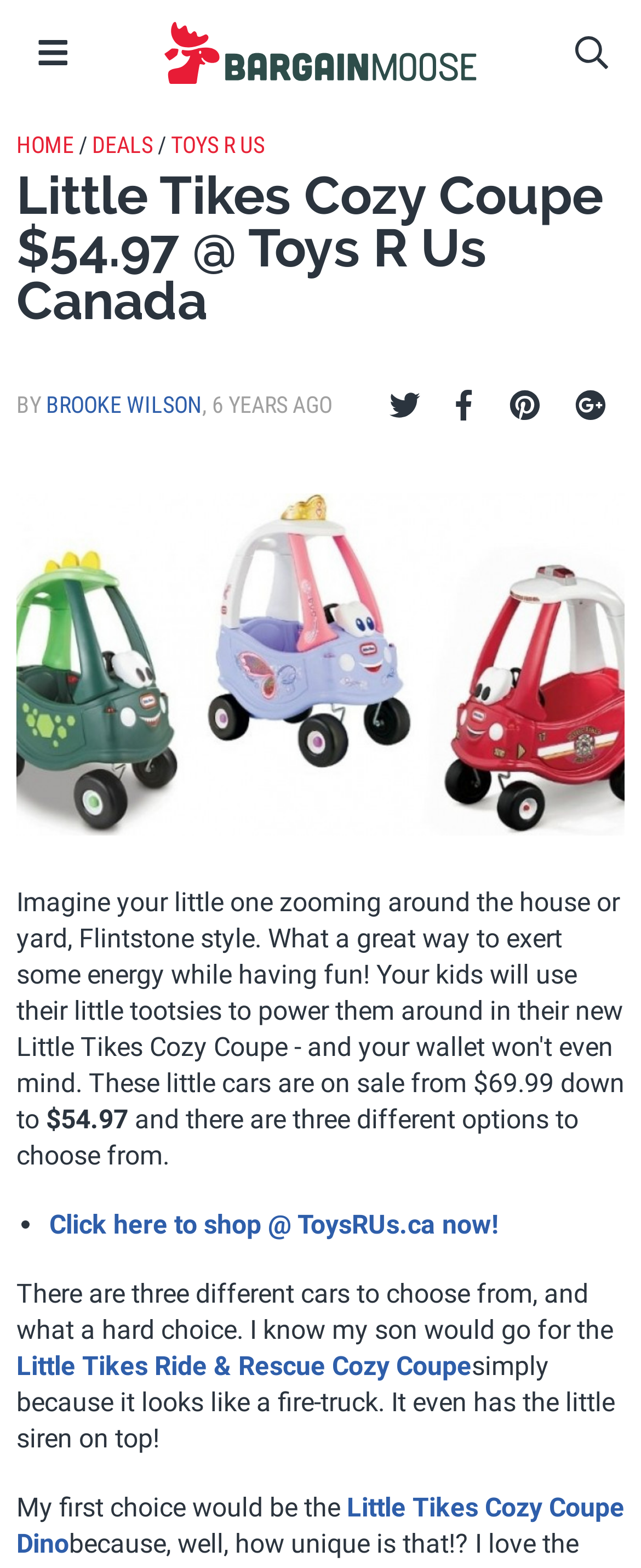Give a one-word or one-phrase response to the question:
What is the name of the author of this post?

Brooke Wilson